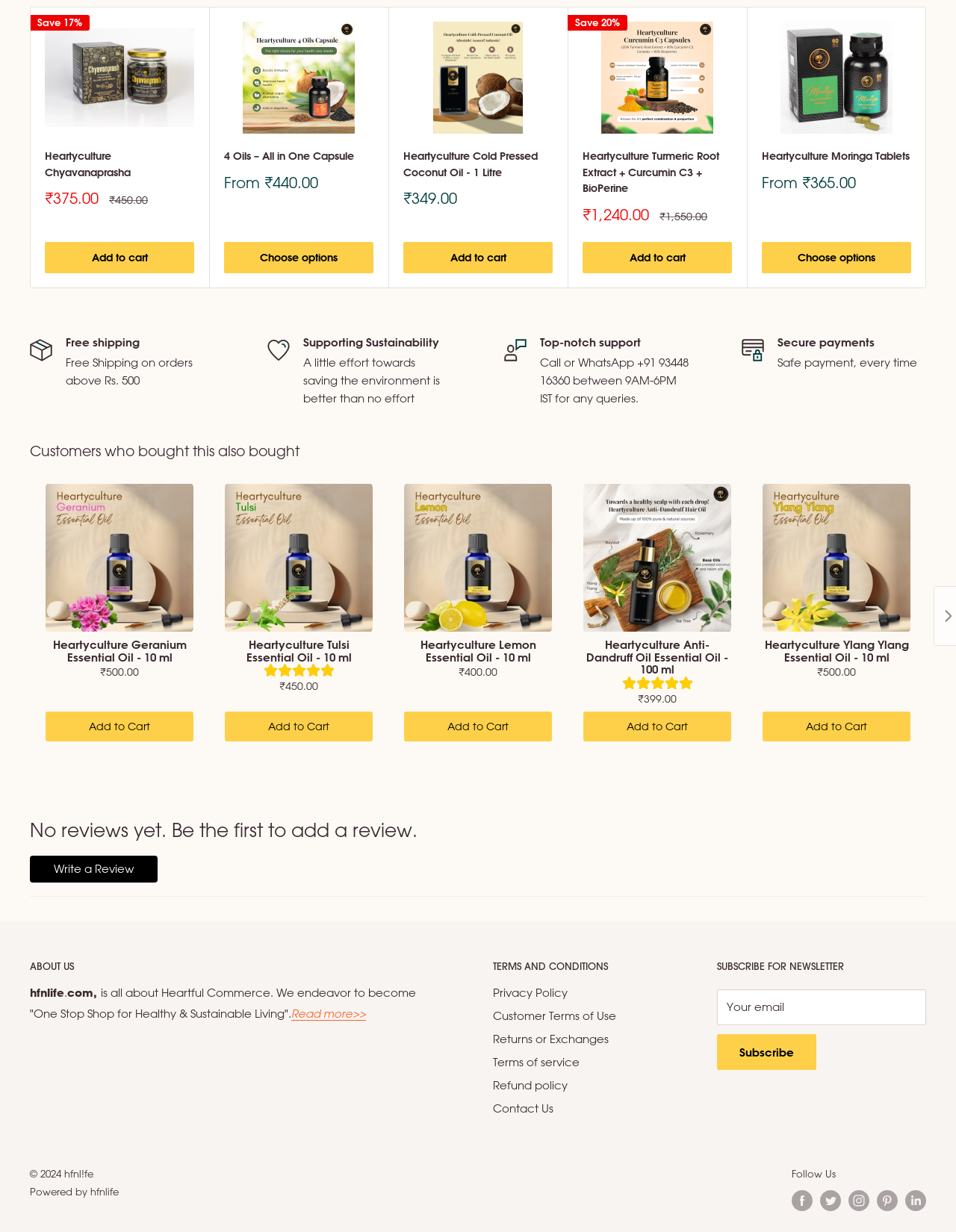What is the phone number for customer support?
Based on the screenshot, respond with a single word or phrase.

+91 93448 16360